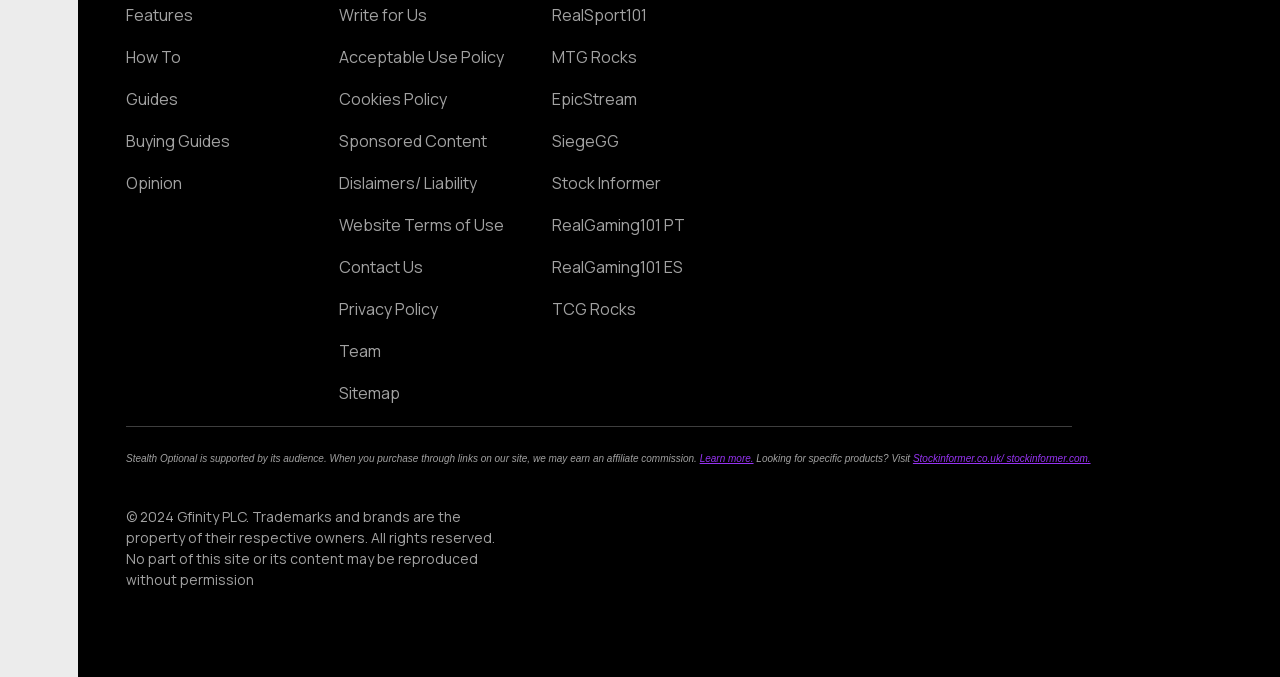What type of websites are linked in the footer section?
Using the information from the image, answer the question thoroughly.

The links provided in the footer section, such as 'RealSport101', 'MTG Rocks', 'EpicStream', and 'SiegeGG', suggest that the websites linked are primarily focused on gaming and technology.